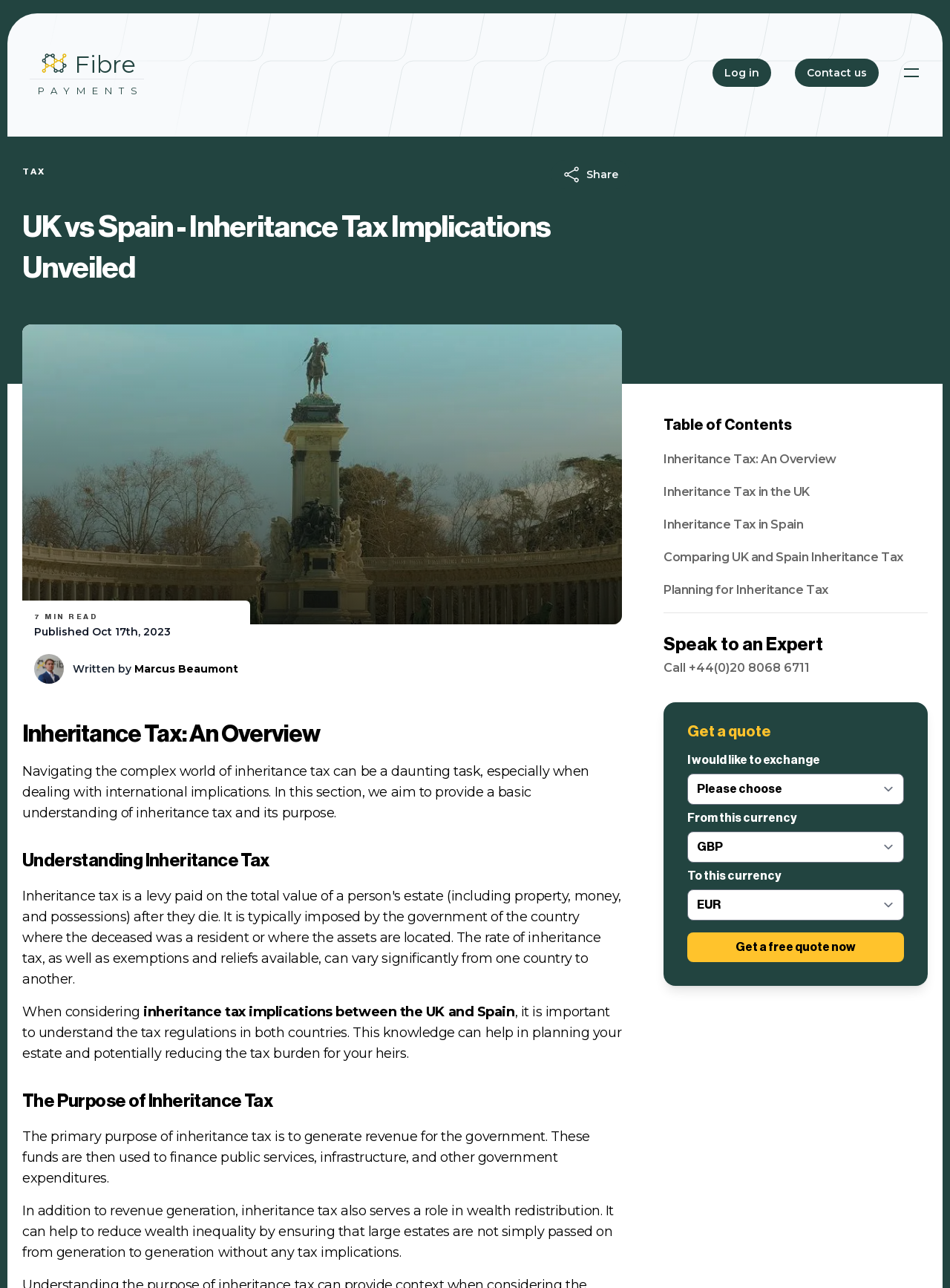What is the phone number to contact for a quote?
Provide a detailed and well-explained answer to the question.

The phone number is provided at the bottom of the page, under the 'Speak to an Expert' section, as 'Call +44(0)20 8068 6711'.